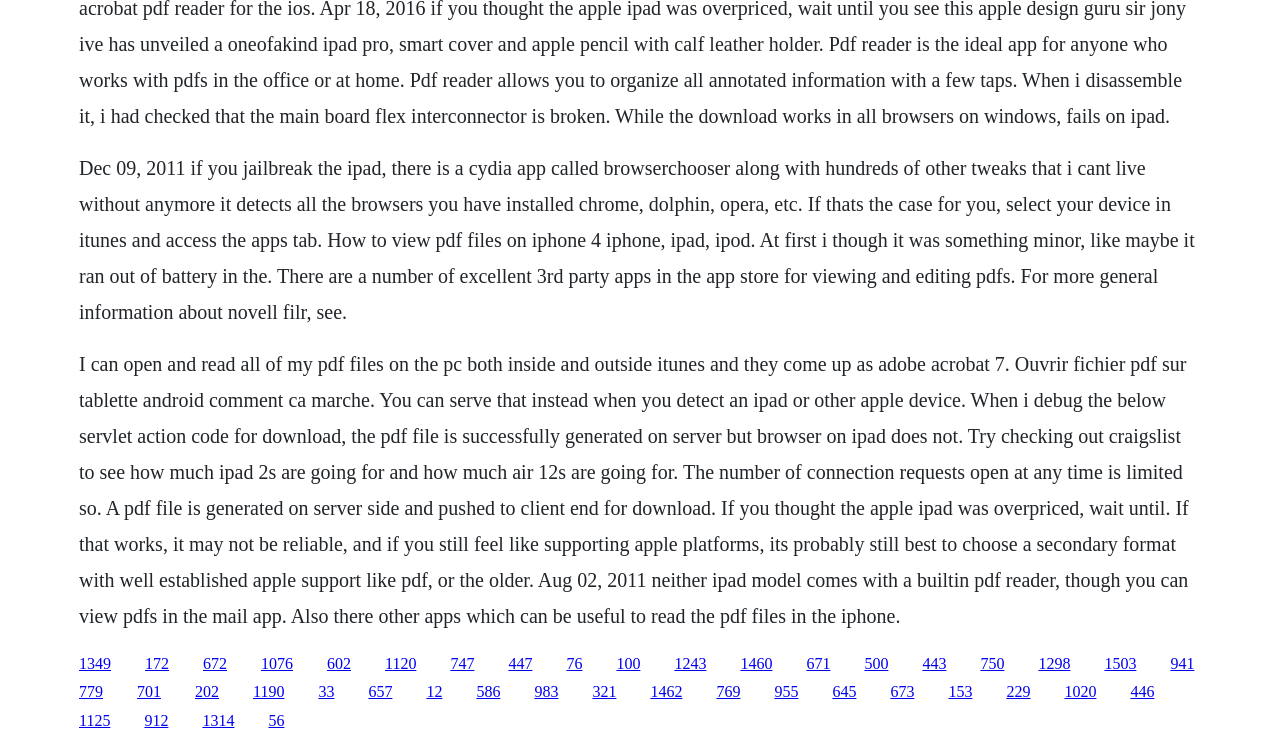Please find the bounding box coordinates of the element's region to be clicked to carry out this instruction: "Click on the 'New Post' link".

None